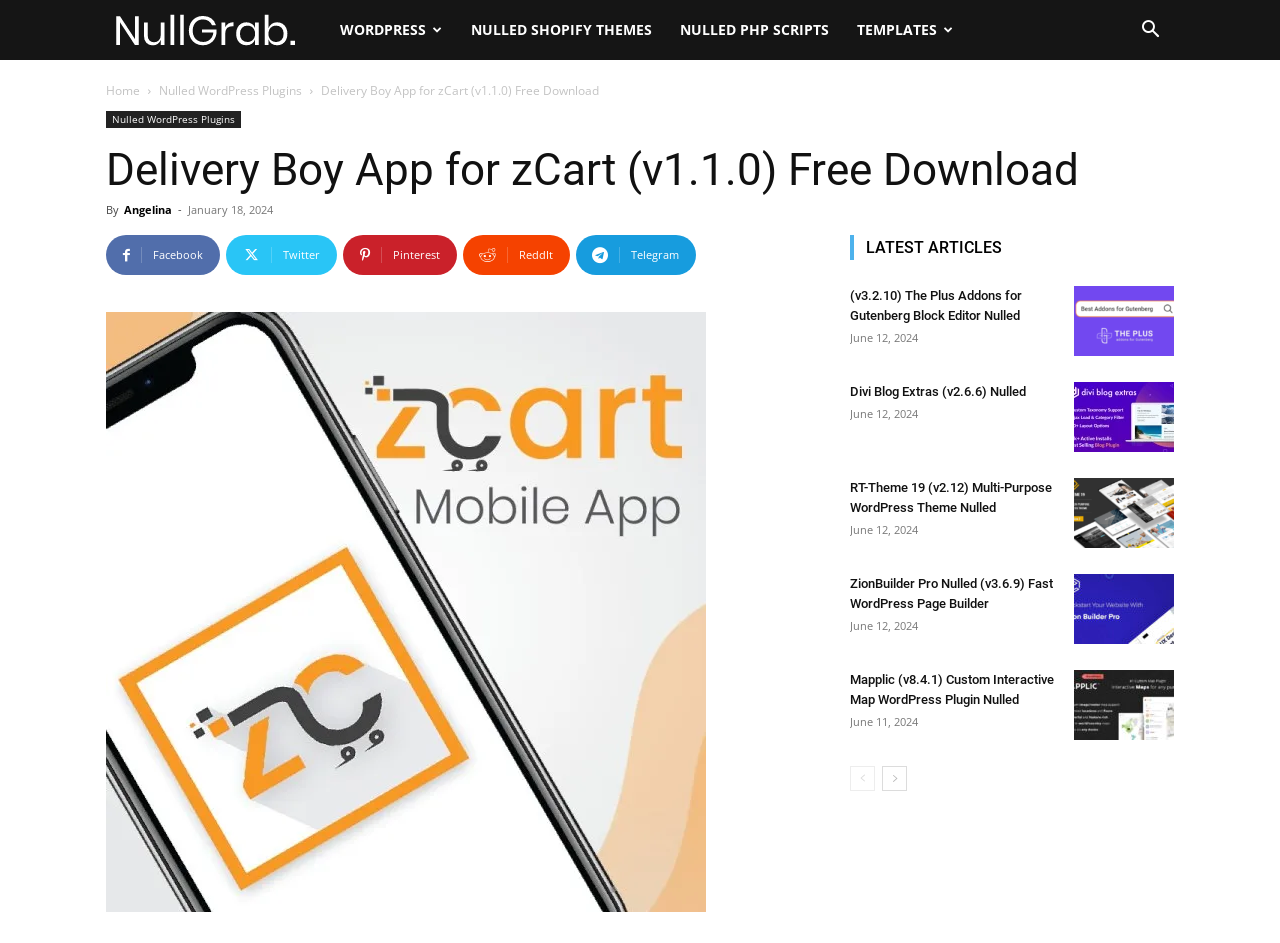What is the purpose of the 'Search' button?
Please provide a comprehensive answer to the question based on the webpage screenshot.

The question can be answered by looking at the top-right corner of the webpage, where a 'Search' button is present. The purpose of this button is to allow users to search the website for specific content.